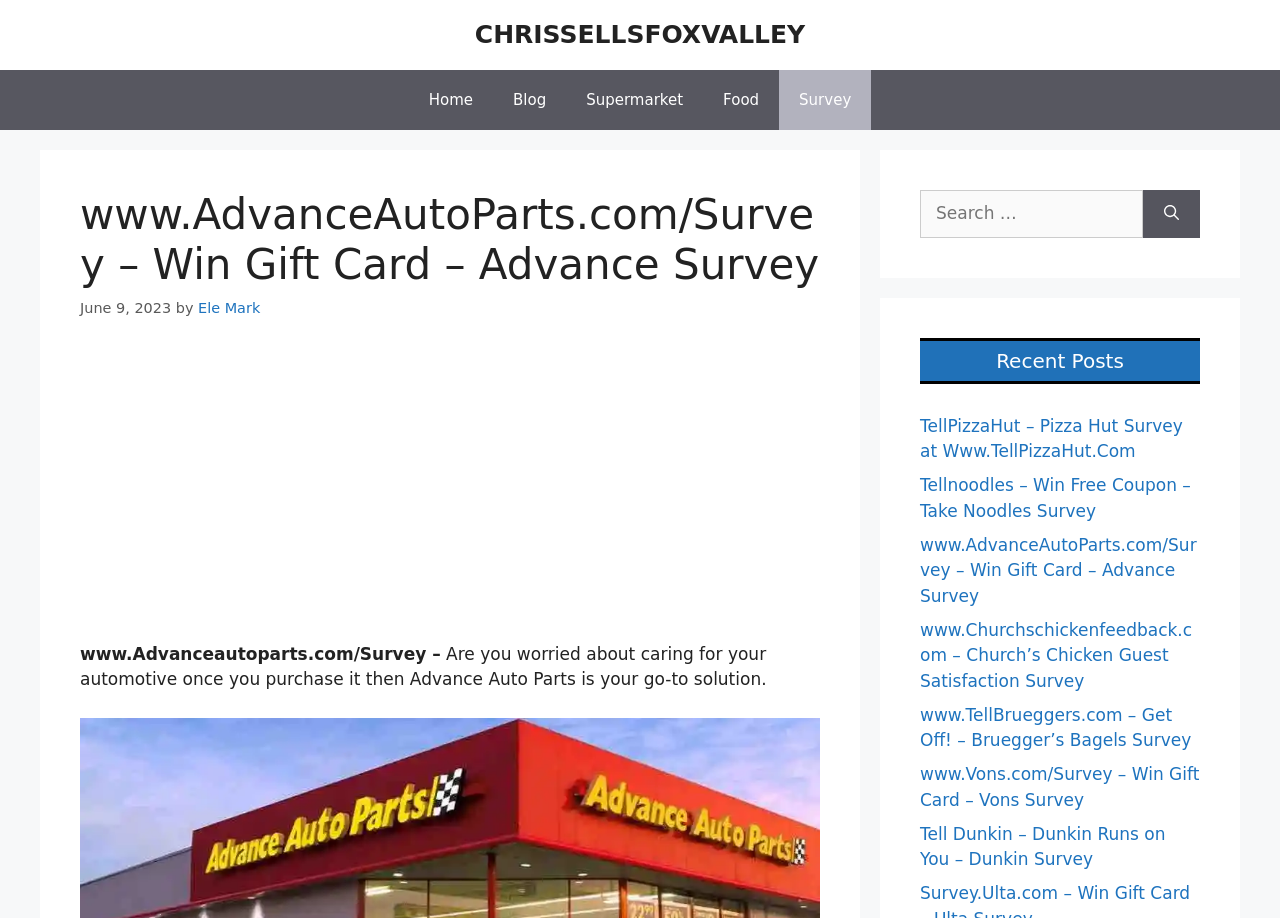Locate the bounding box of the UI element described in the following text: "parent_node: Search for: aria-label="Search"".

[0.893, 0.207, 0.938, 0.259]